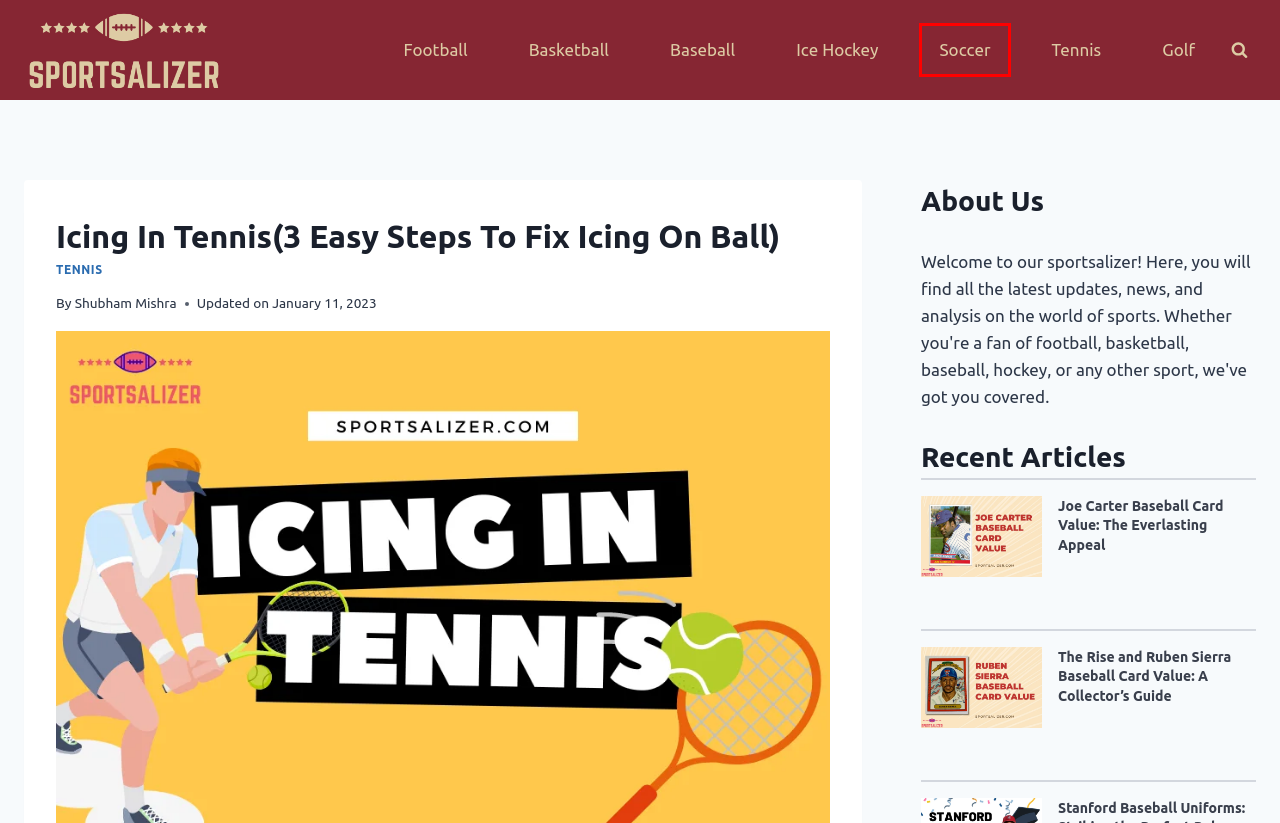Consider the screenshot of a webpage with a red bounding box around an element. Select the webpage description that best corresponds to the new page after clicking the element inside the red bounding box. Here are the candidates:
A. Basketball - Sportsalizer
B. Tennis - Sportsalizer
C. Baseball - Sportsalizer
D. Joe Carter Baseball Card Value: The Everlasting Appeal - Sportsalizer
E. The Rise and Ruben Sierra Baseball Card Value: A Collector's Guide - Sportsalizer
F. Ice Hockey - Sportsalizer
G. Soccer - Sportsalizer
H. Shubham Mishra - Sportsalizer

G